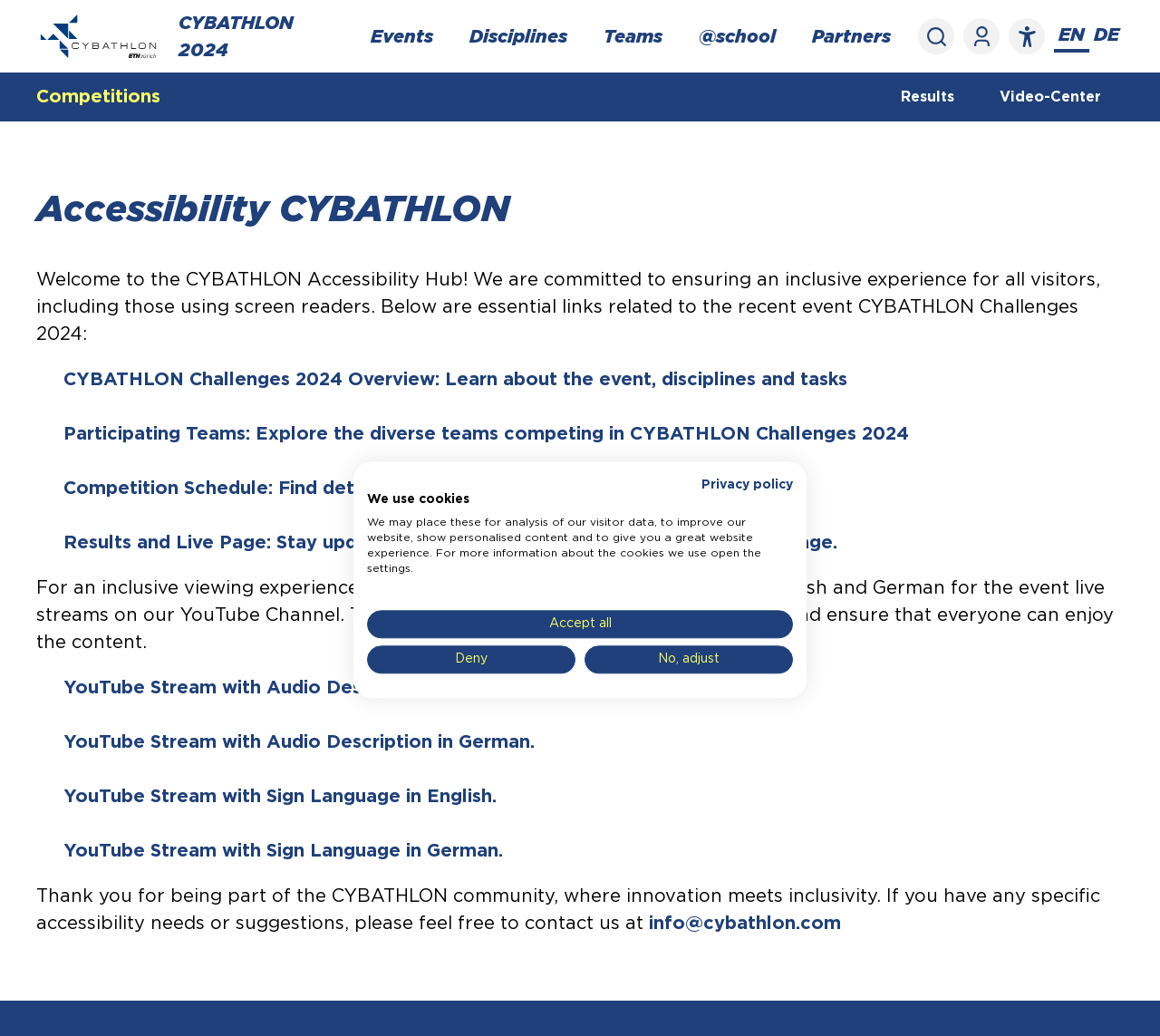Please identify the bounding box coordinates of the element that needs to be clicked to perform the following instruction: "View Results".

[0.757, 0.07, 0.842, 0.117]